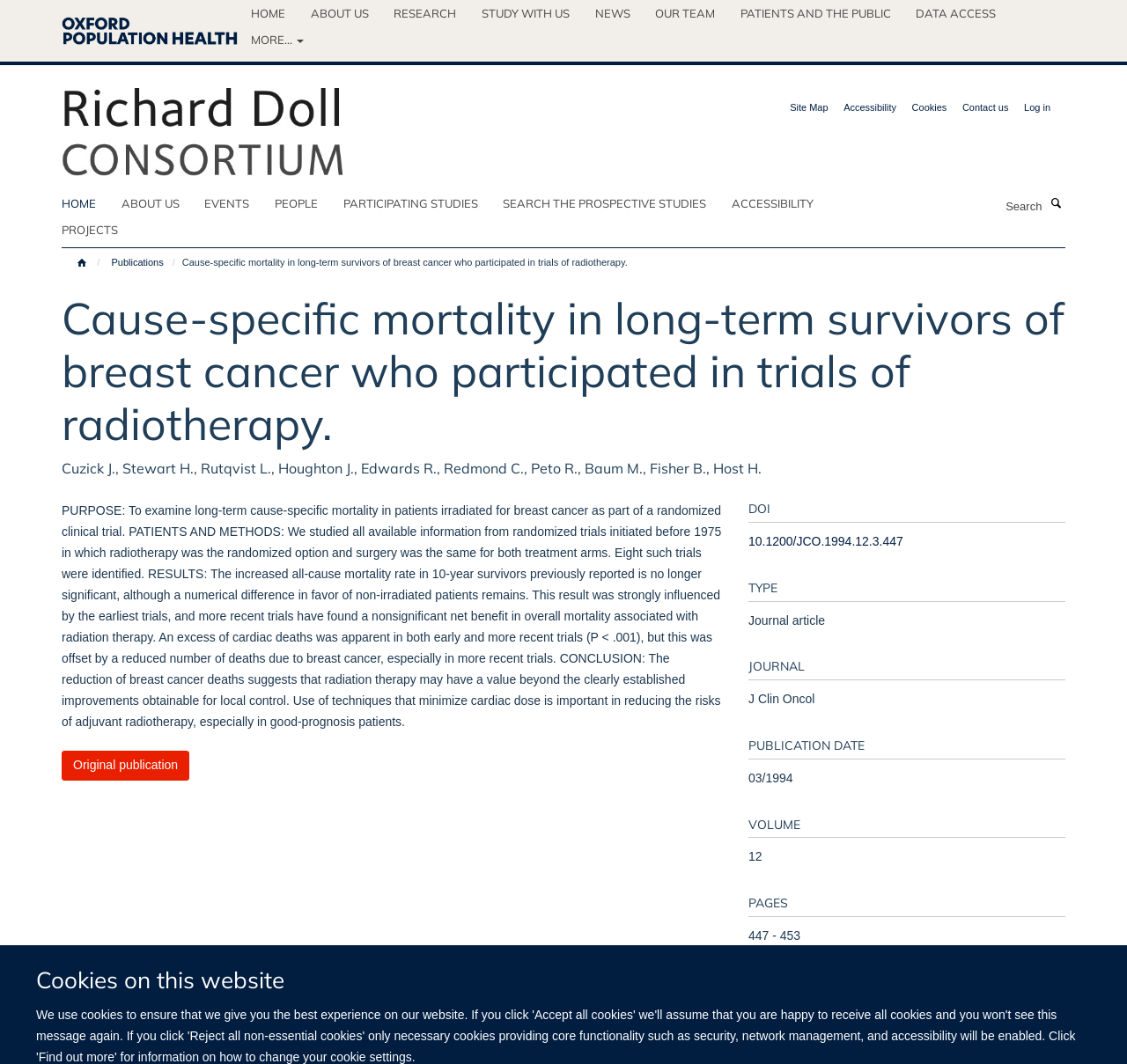Please determine the headline of the webpage and provide its content.

Cause-specific mortality in long-term survivors of breast cancer who participated in trials of radiotherapy.